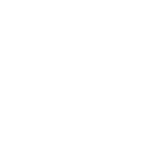Detail every aspect of the image in your caption.

The image features a logo for "Sun-In-One," which is prominently displayed as a symbol of their brand. This logo reflects the company’s focus on renewable energy solutions, particularly solar products. Sun-In-One specializes in creating efficient solar-lighting and power solutions, often highlighted through their various kits designed for everyday uses, such as security lighting and off-grid power systems. The logo serves as a visual anchor for their commitment to sustainability and innovative technology in the solar industry.